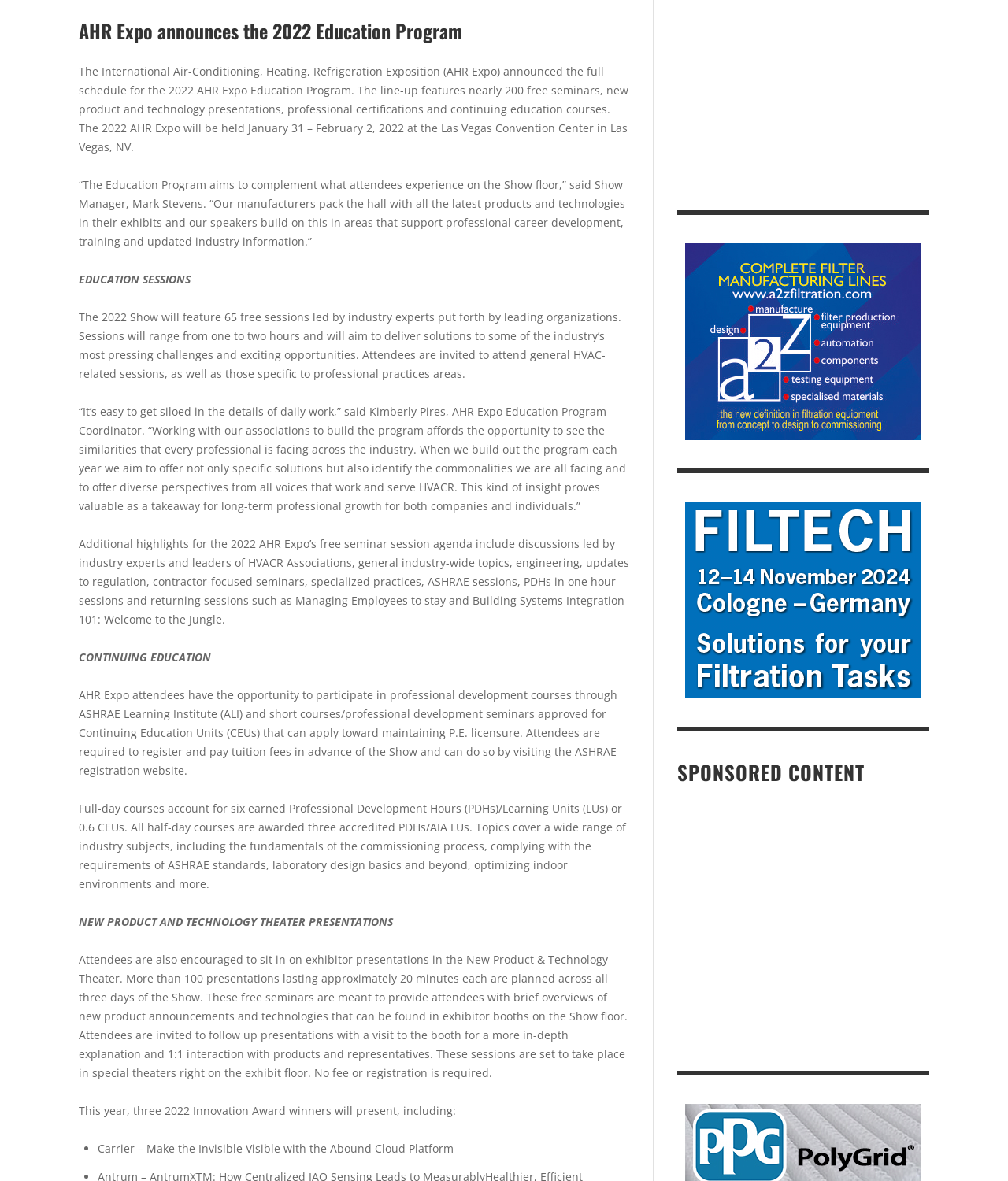Where will the 2022 AHR Expo be held?
Based on the screenshot, provide a one-word or short-phrase response.

Las Vegas Convention Center